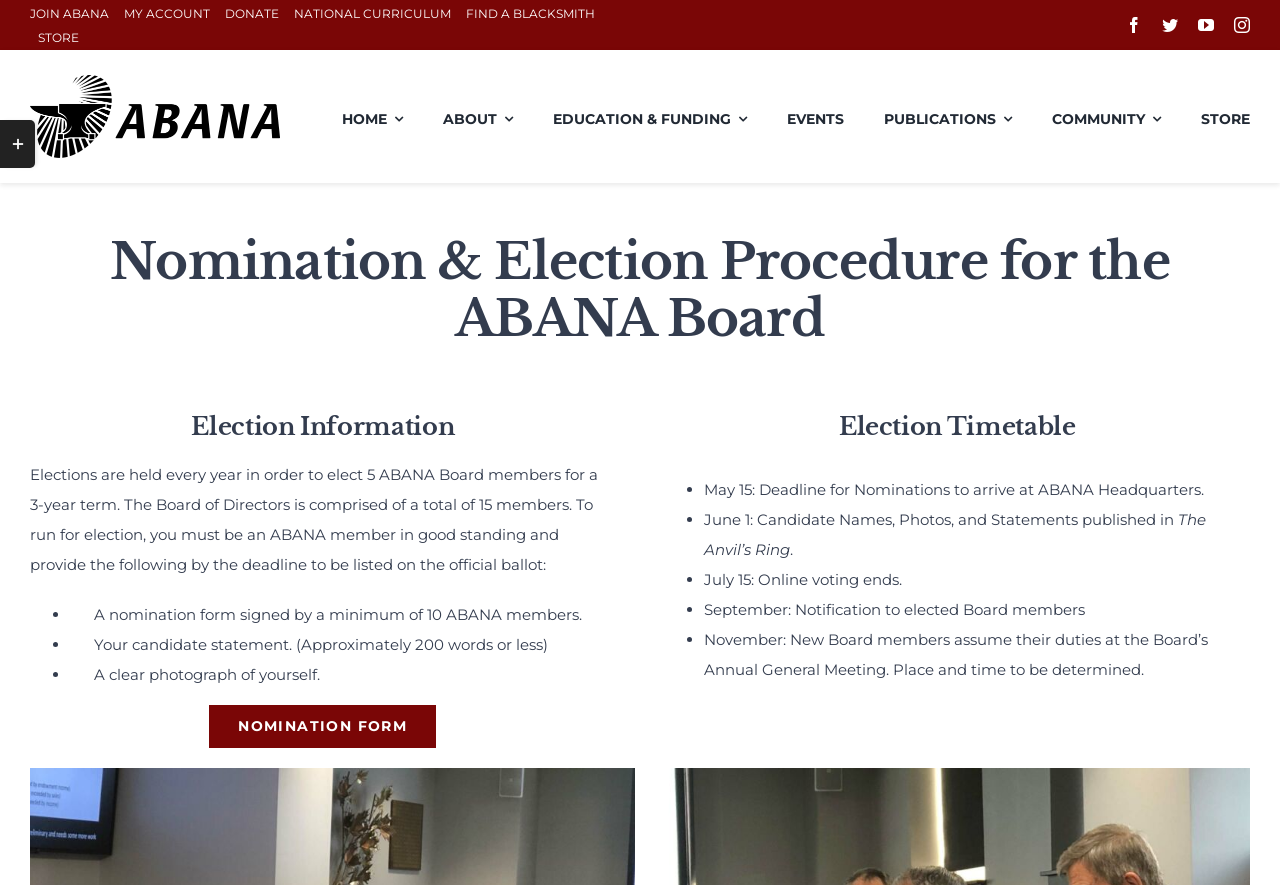Please provide the bounding box coordinates for the element that needs to be clicked to perform the following instruction: "Visit ABANA Logo". The coordinates should be given as four float numbers between 0 and 1, i.e., [left, top, right, bottom].

[0.023, 0.082, 0.219, 0.104]